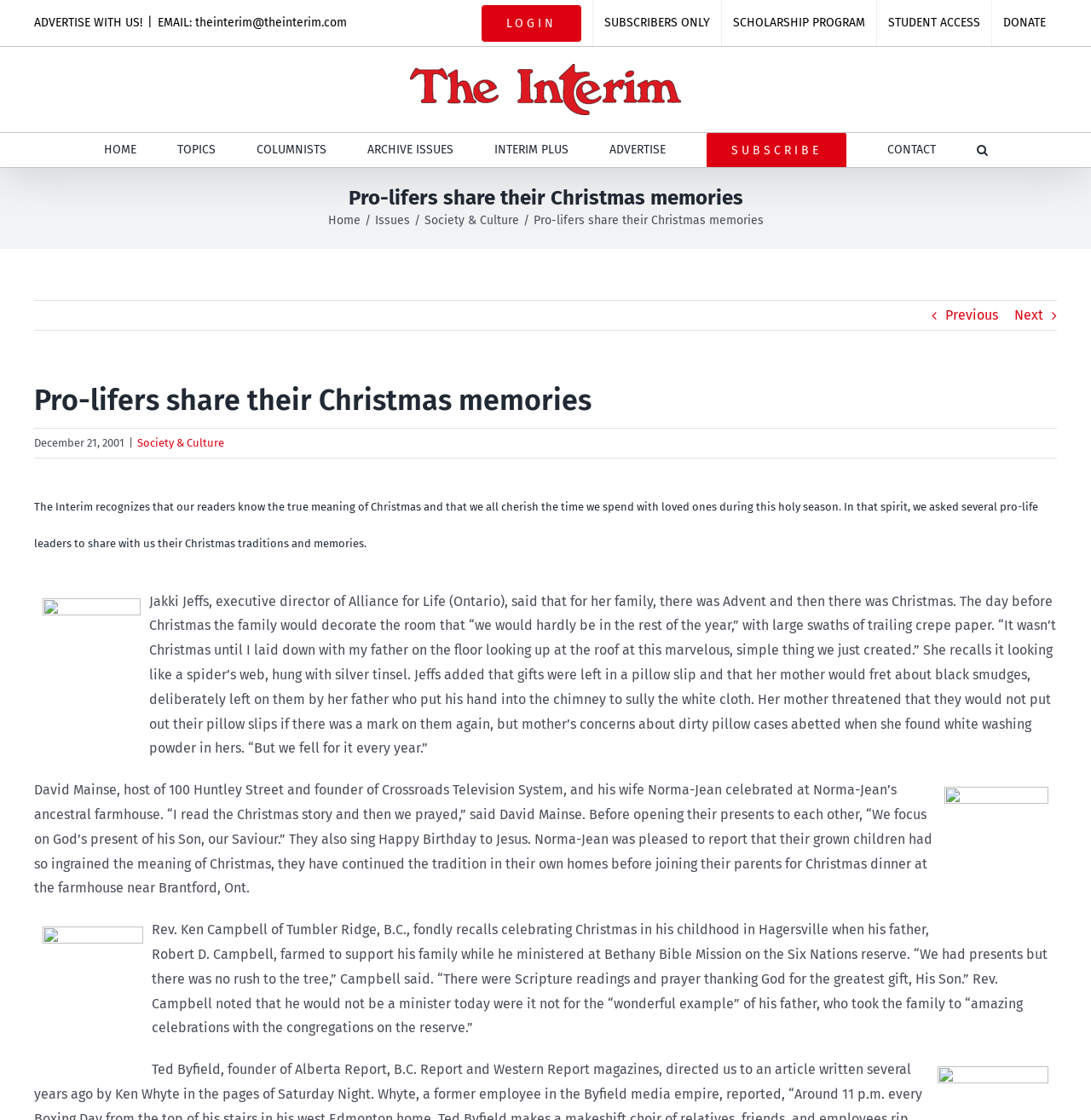Identify the bounding box coordinates for the element that needs to be clicked to fulfill this instruction: "Click on the 'NEXT' button". Provide the coordinates in the format of four float numbers between 0 and 1: [left, top, right, bottom].

[0.93, 0.269, 0.956, 0.295]